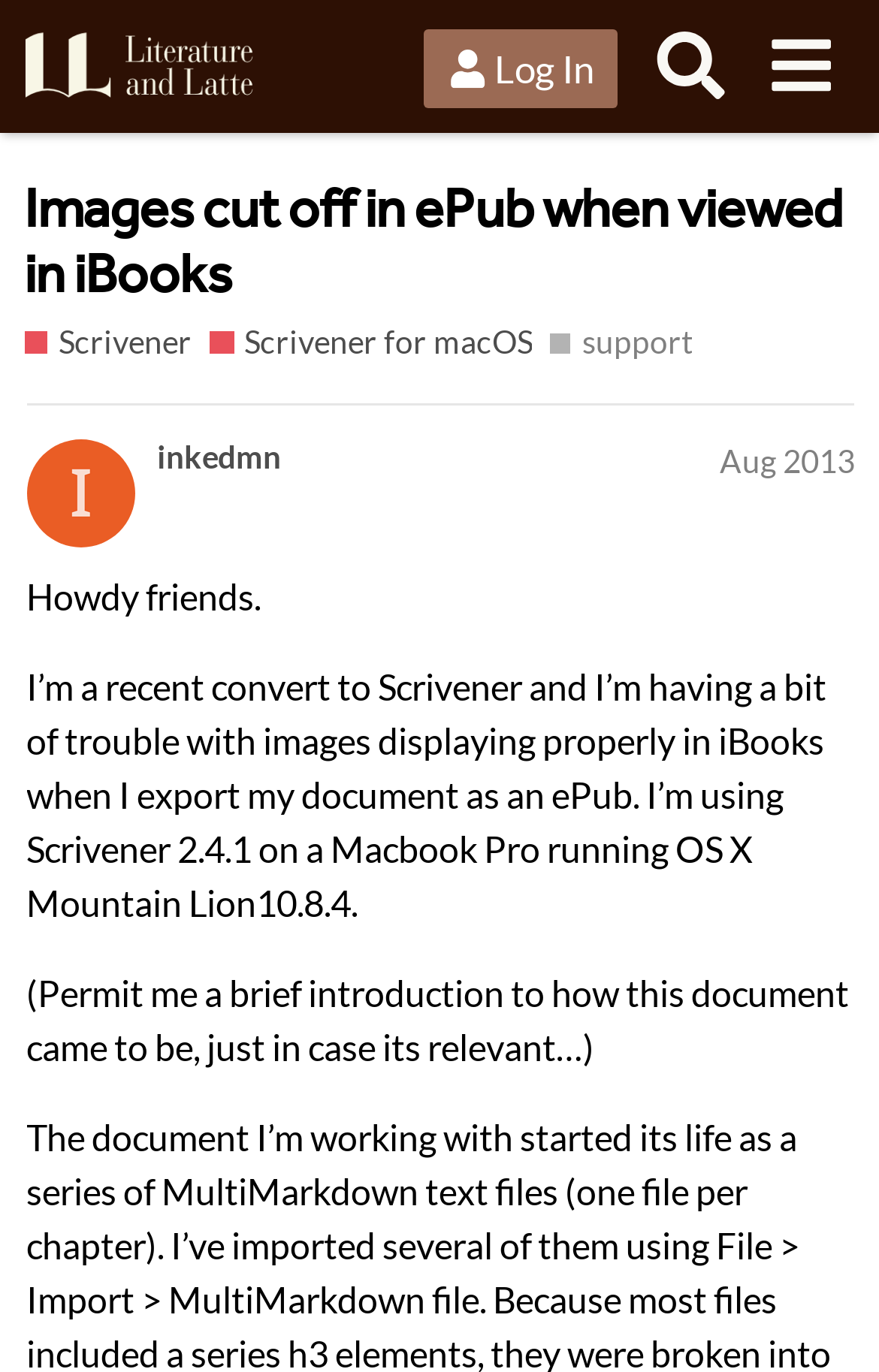Find the bounding box coordinates for the element that must be clicked to complete the instruction: "Search the forum". The coordinates should be four float numbers between 0 and 1, indicated as [left, top, right, bottom].

[0.724, 0.008, 0.848, 0.088]